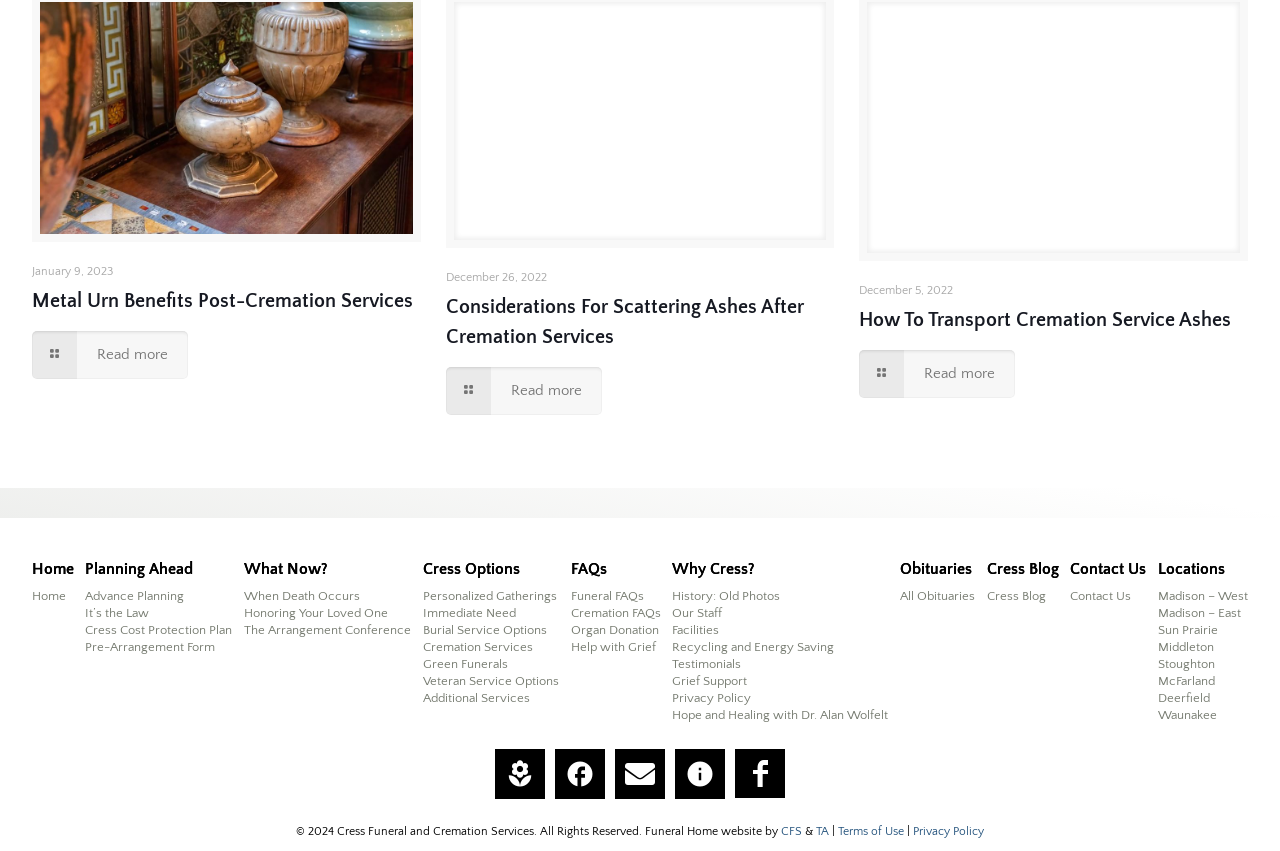What is the date of the latest article?
Look at the screenshot and provide an in-depth answer.

I looked for the earliest date among the article dates, which are January 9, 2023, December 26, 2022, and December 5, 2022. The earliest date is January 9, 2023, so it must be the date of the latest article.